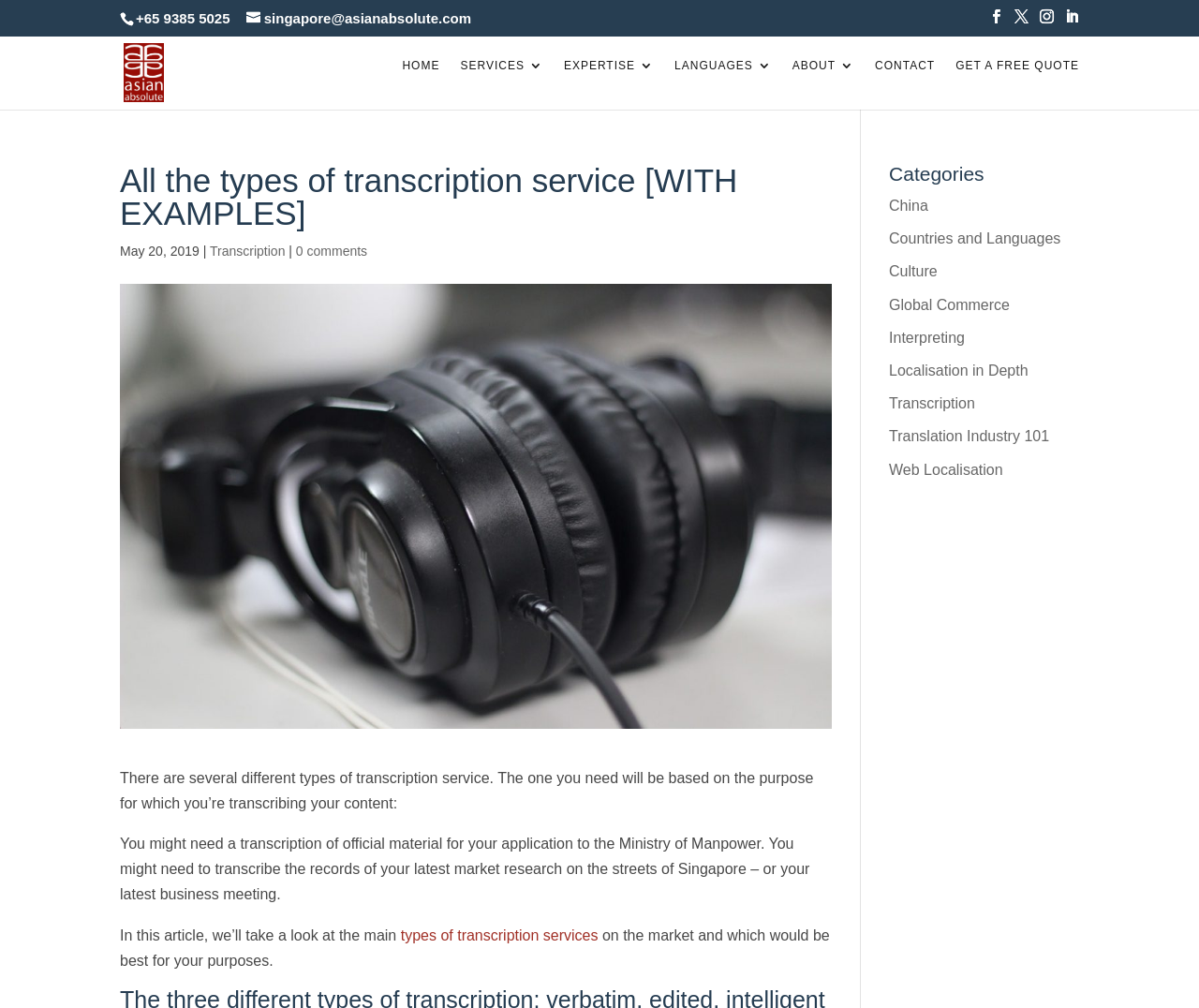Utilize the details in the image to give a detailed response to the question: What is the date mentioned below the main heading?

I looked below the main heading and found a static text element with the date 'May 20, 2019'.